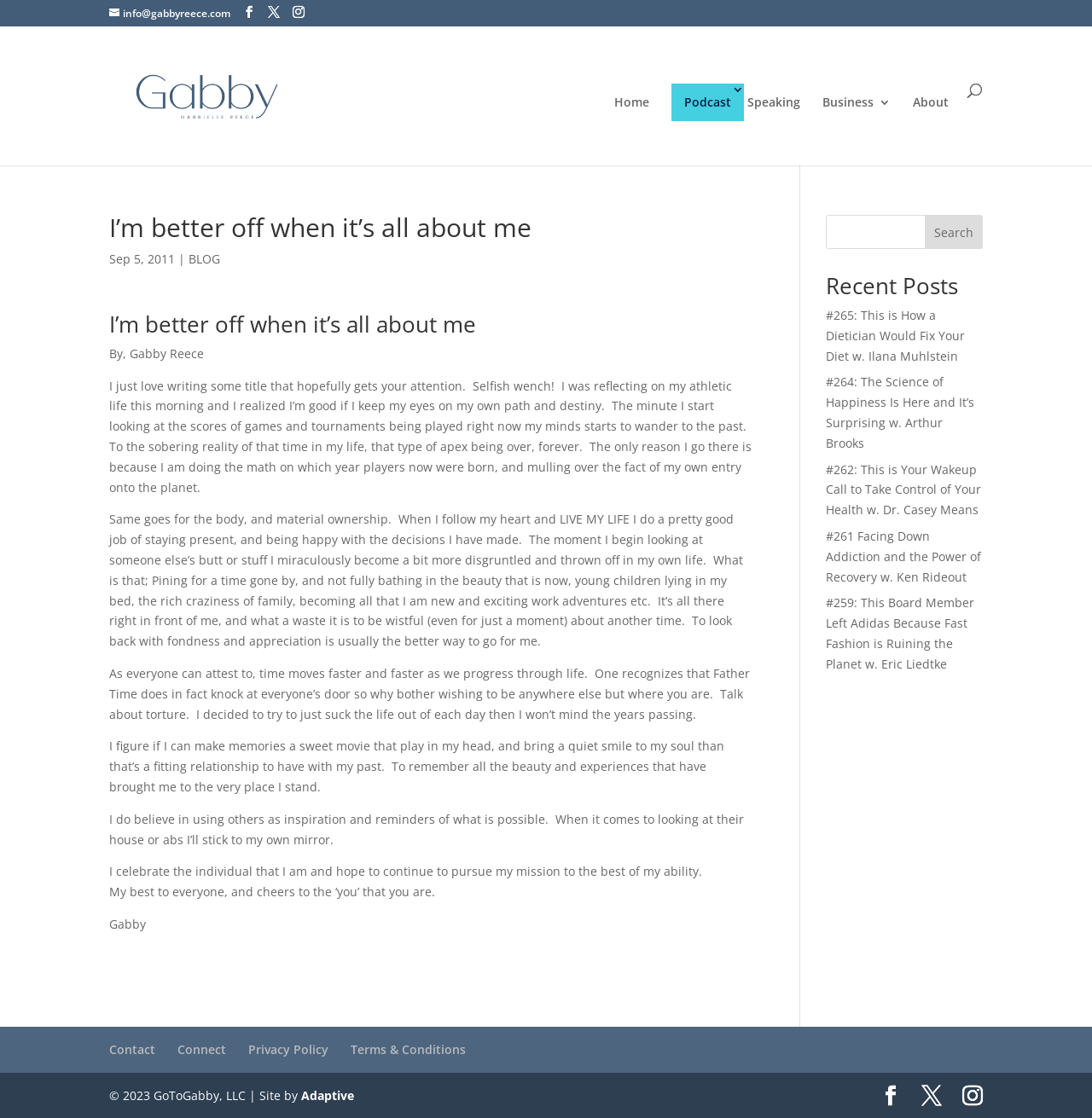How many links are there in the 'Recent Posts' section?
Provide a detailed answer to the question using information from the image.

In the 'Recent Posts' section, there are five links to different articles, which are '#265: This is How a Dietician Would Fix Your Diet w. Ilana Muhlstein', '#264: The Science of Happiness Is Here and It’s Surprising w. Arthur Brooks', '#262: This is Your Wakeup Call to Take Control of Your Health w. Dr. Casey Means', '#261 Facing Down Addiction and the Power of Recovery w. Ken Rideout', and '#259: This Board Member Left Adidas Because Fast Fashion is Ruining the Planet w. Eric Liedtke'.